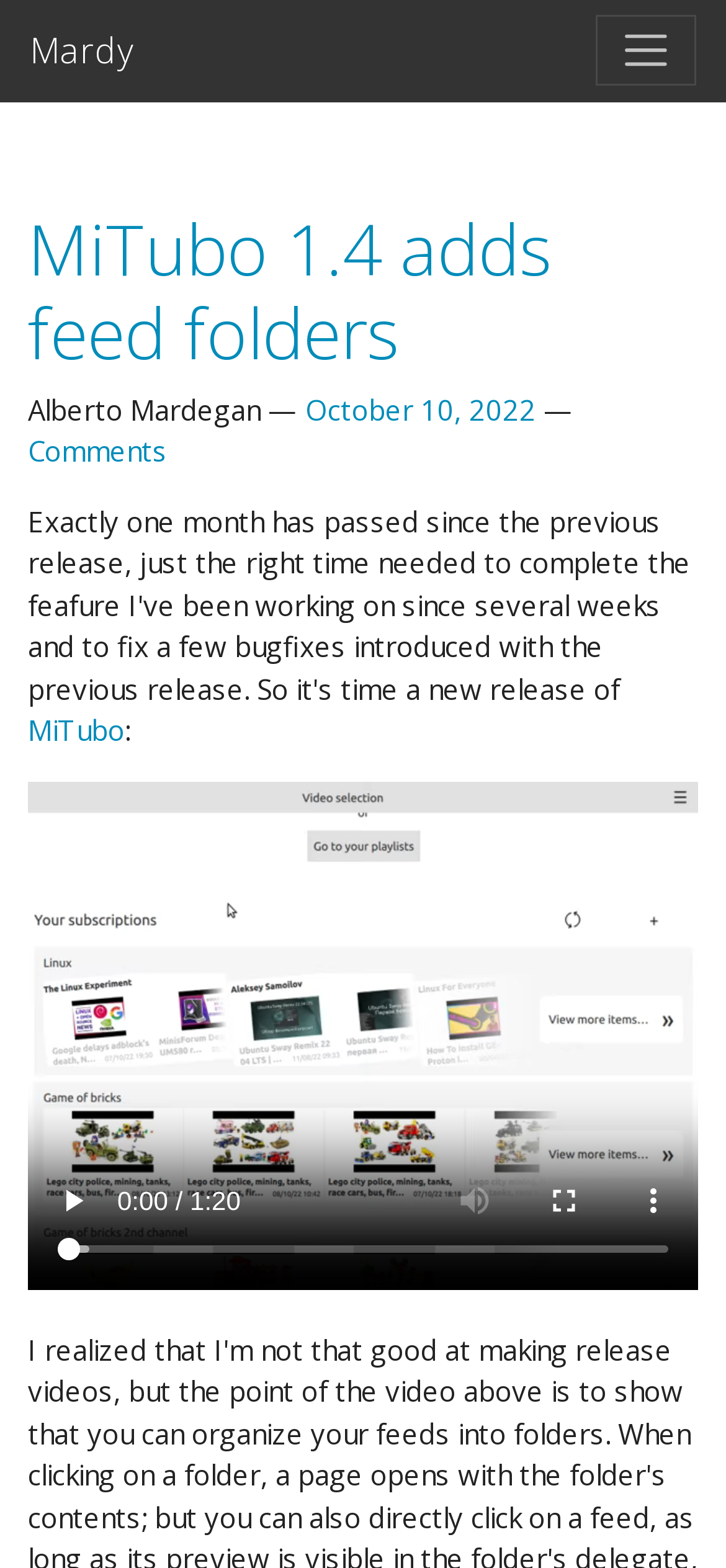Given the webpage screenshot, identify the bounding box of the UI element that matches this description: "MiTubo".

[0.038, 0.454, 0.172, 0.477]